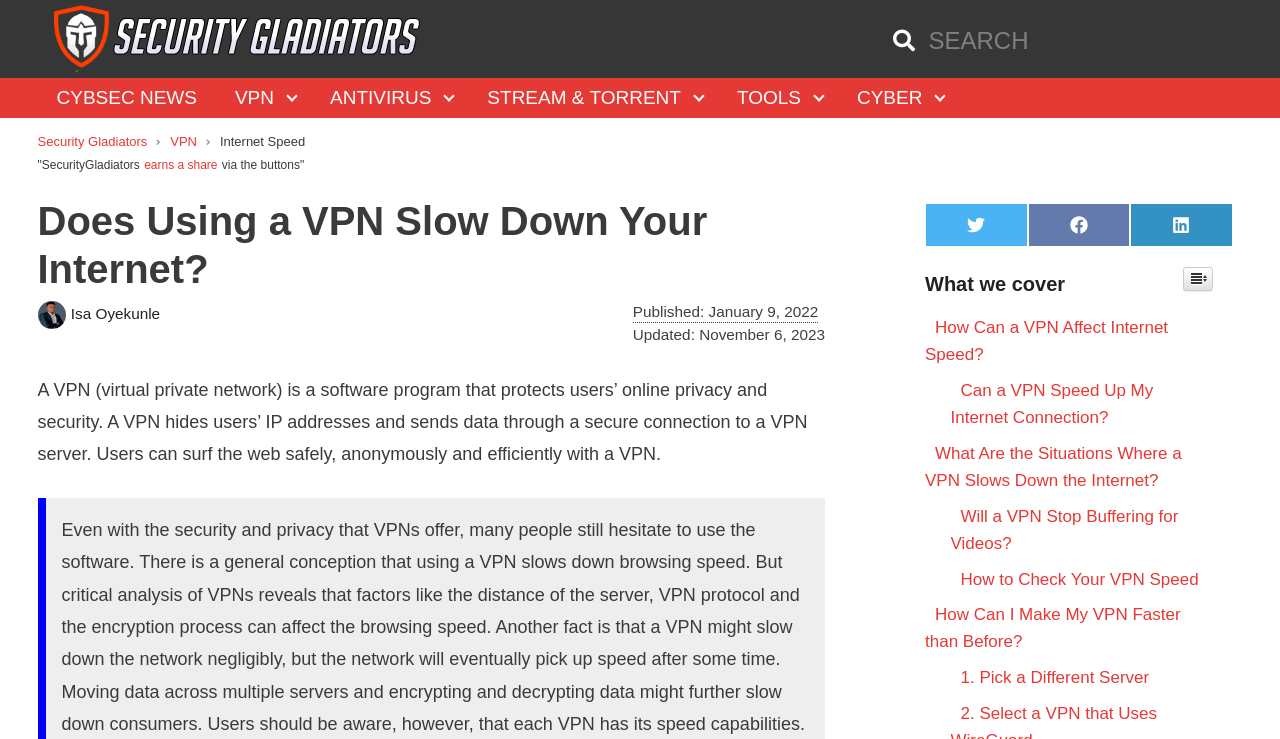Given the element description "CybSec News" in the screenshot, predict the bounding box coordinates of that UI element.

[0.029, 0.106, 0.169, 0.16]